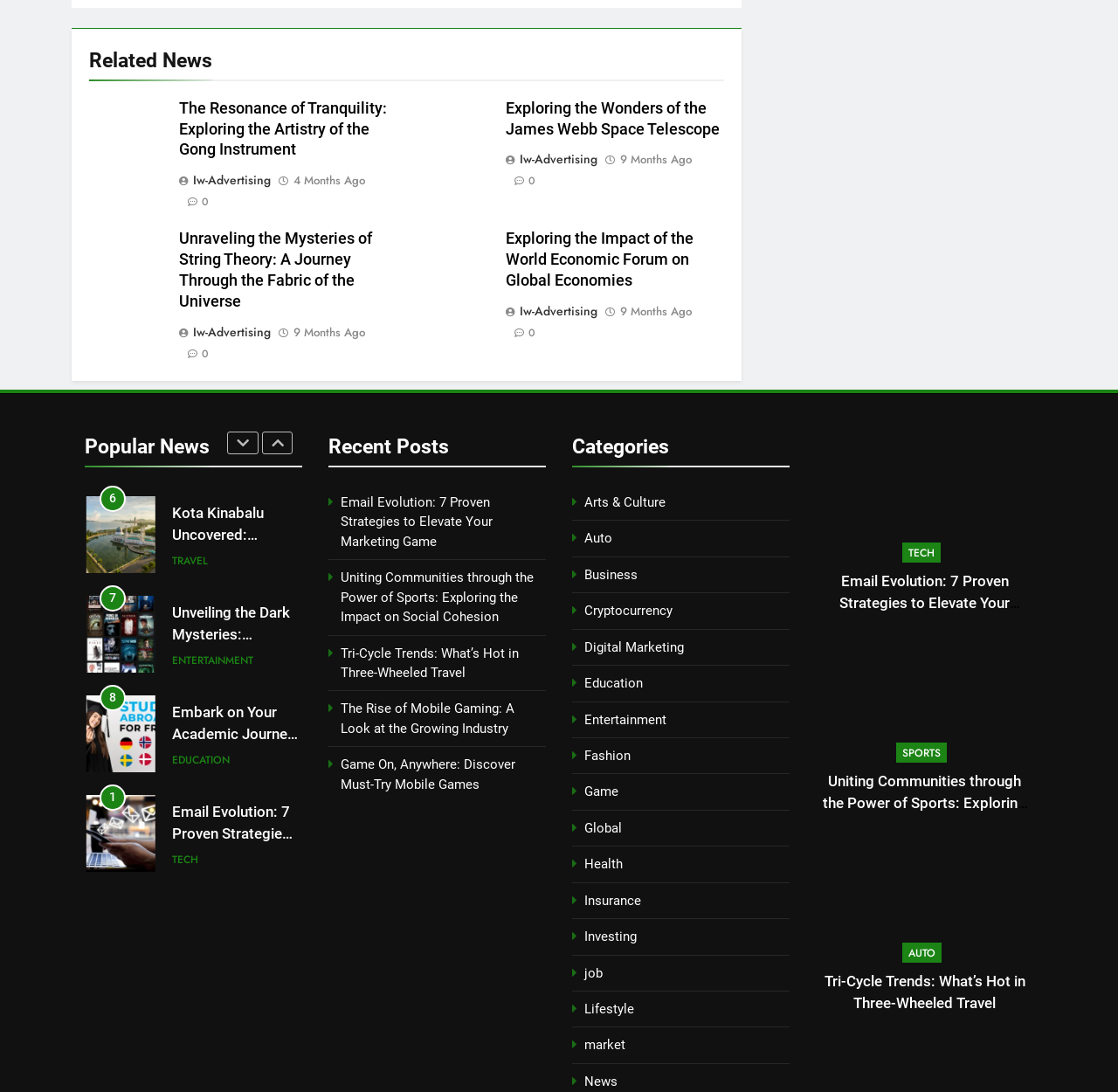How many articles are listed under the 'Recent Posts' section?
Based on the image, answer the question with as much detail as possible.

This answer can be obtained by looking at the 'Recent Posts' section and counting the number of article links listed below it, which are 5 in total.